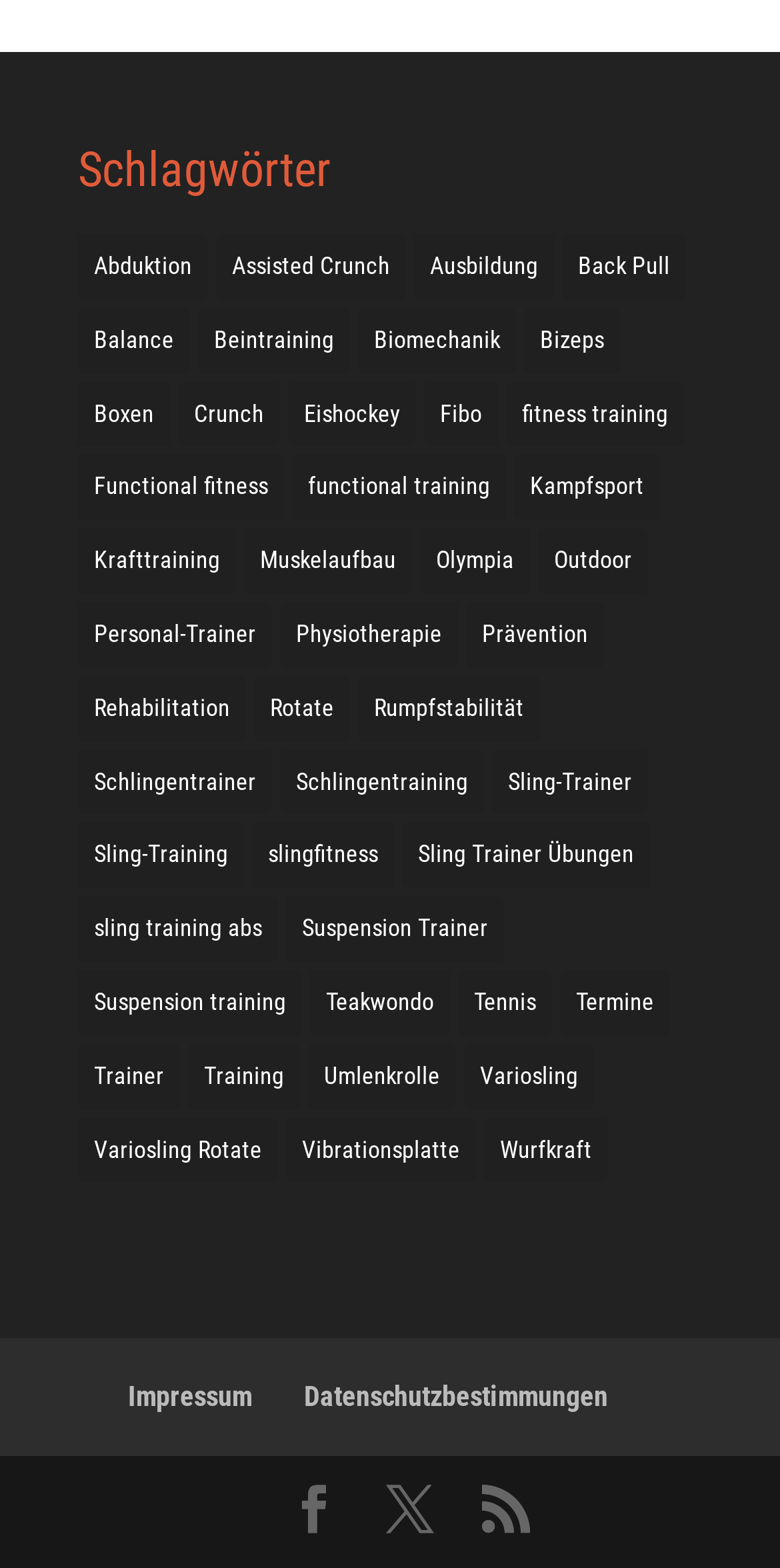Please give a concise answer to this question using a single word or phrase: 
Is there a topic related to sports?

Yes